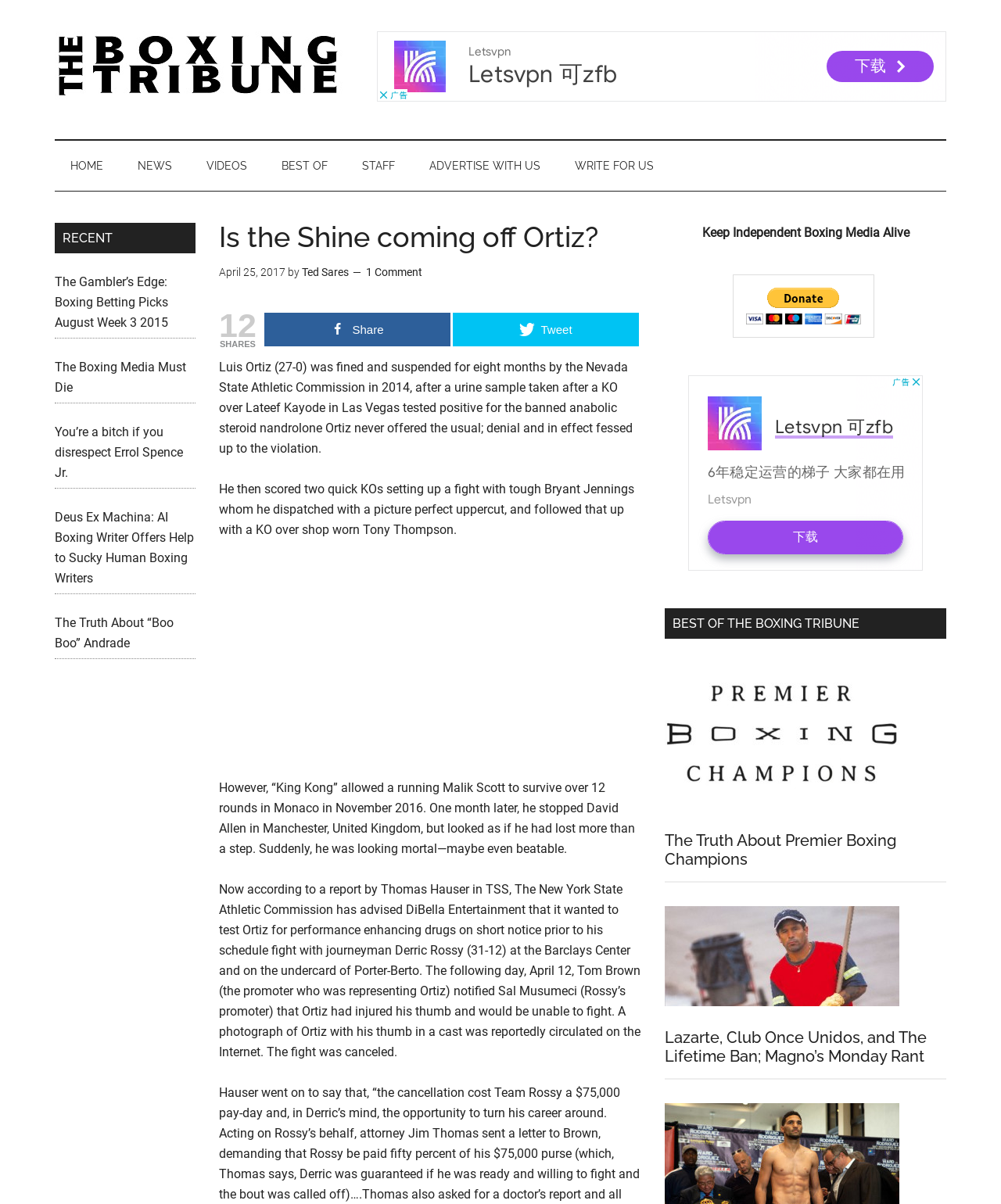Please answer the following question using a single word or phrase: What is the date of the article?

April 25, 2017